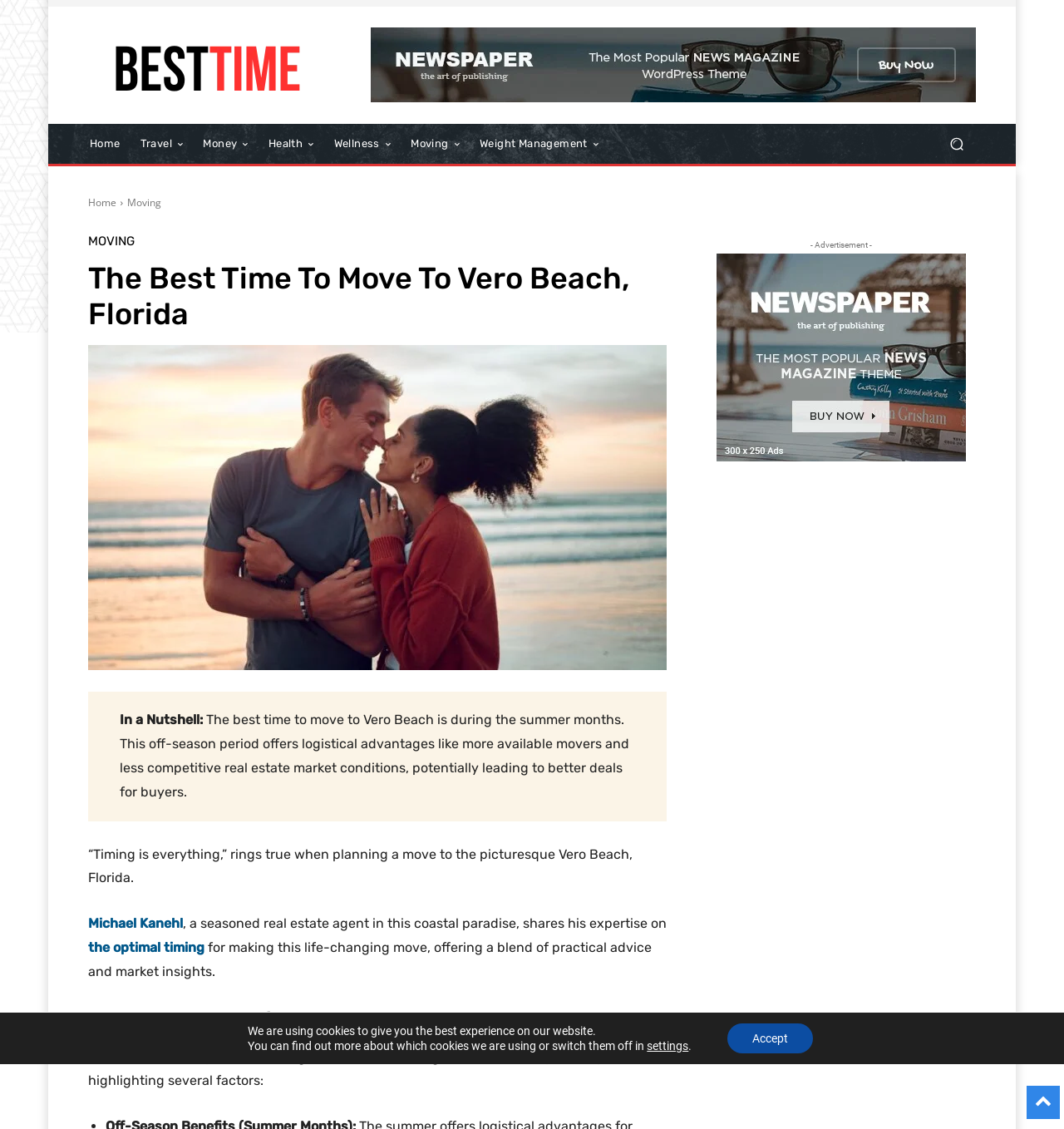Locate the bounding box coordinates of the element that needs to be clicked to carry out the instruction: "Click the 'the optimal timing' link". The coordinates should be given as four float numbers ranging from 0 to 1, i.e., [left, top, right, bottom].

[0.083, 0.832, 0.192, 0.846]